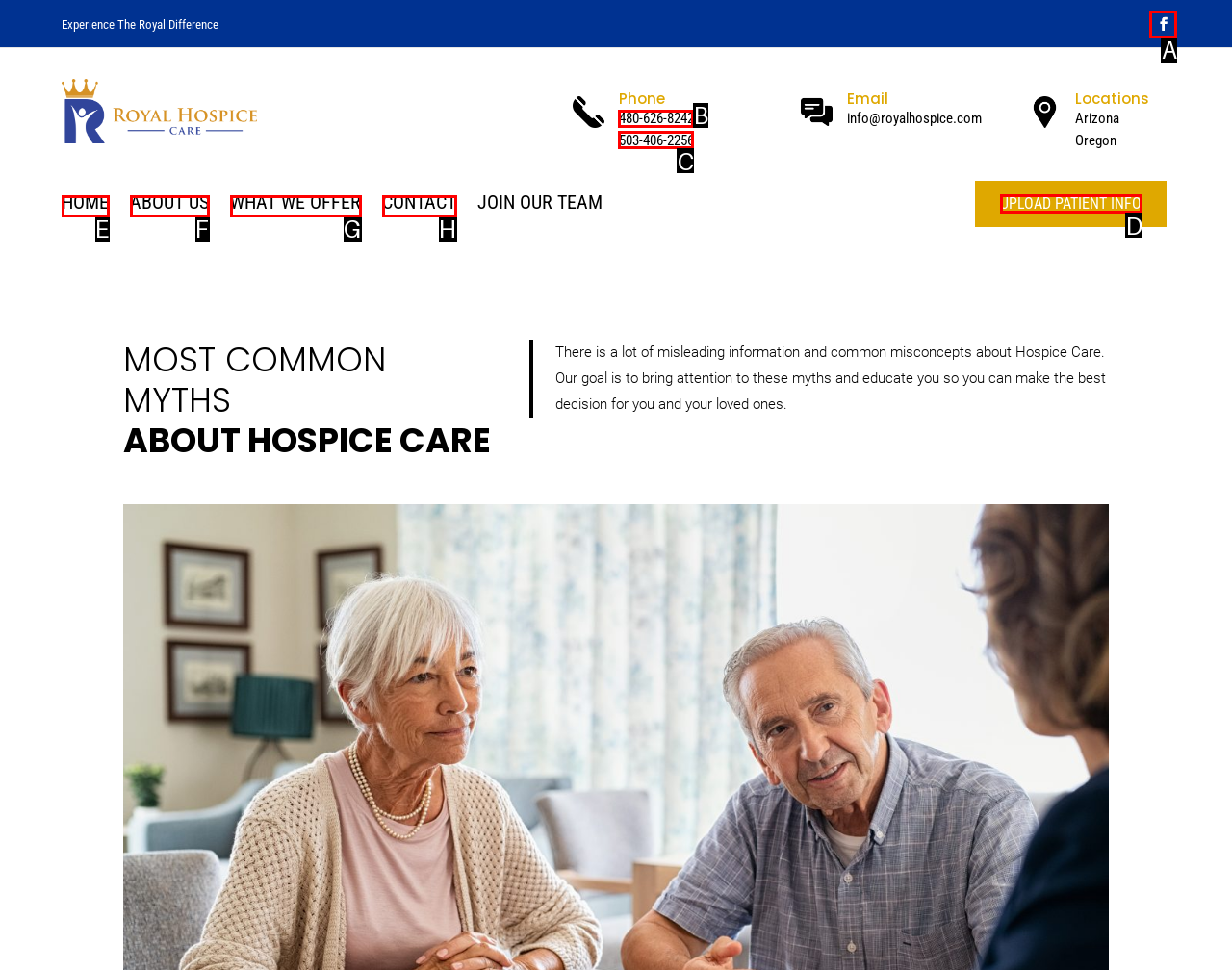Identify the correct HTML element to click for the task: Upload patient information. Provide the letter of your choice.

D